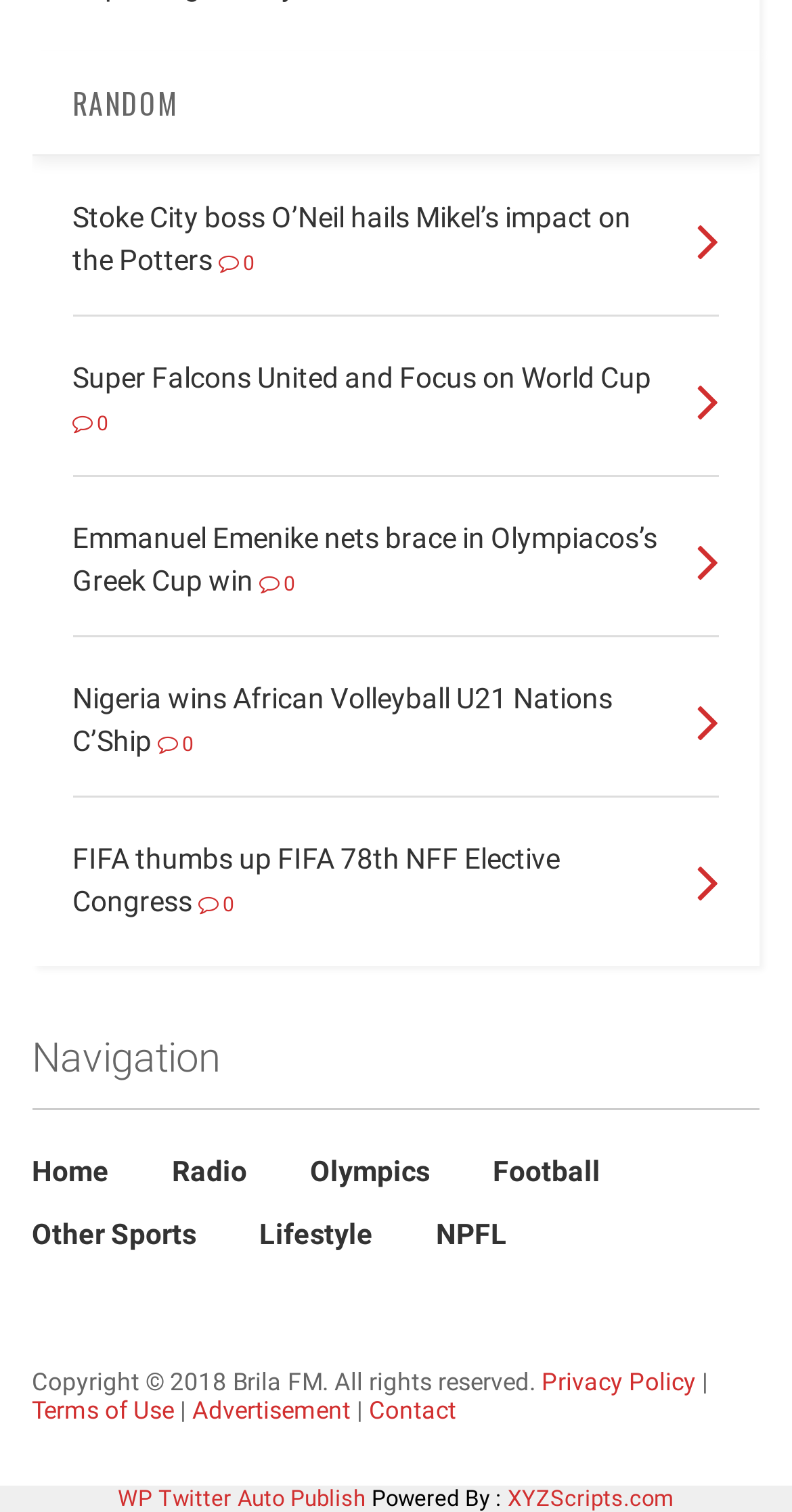Please locate the bounding box coordinates of the element that should be clicked to achieve the given instruction: "Click on Nigeria wins African Volleyball U21 Nations C’Ship".

[0.091, 0.45, 0.773, 0.5]